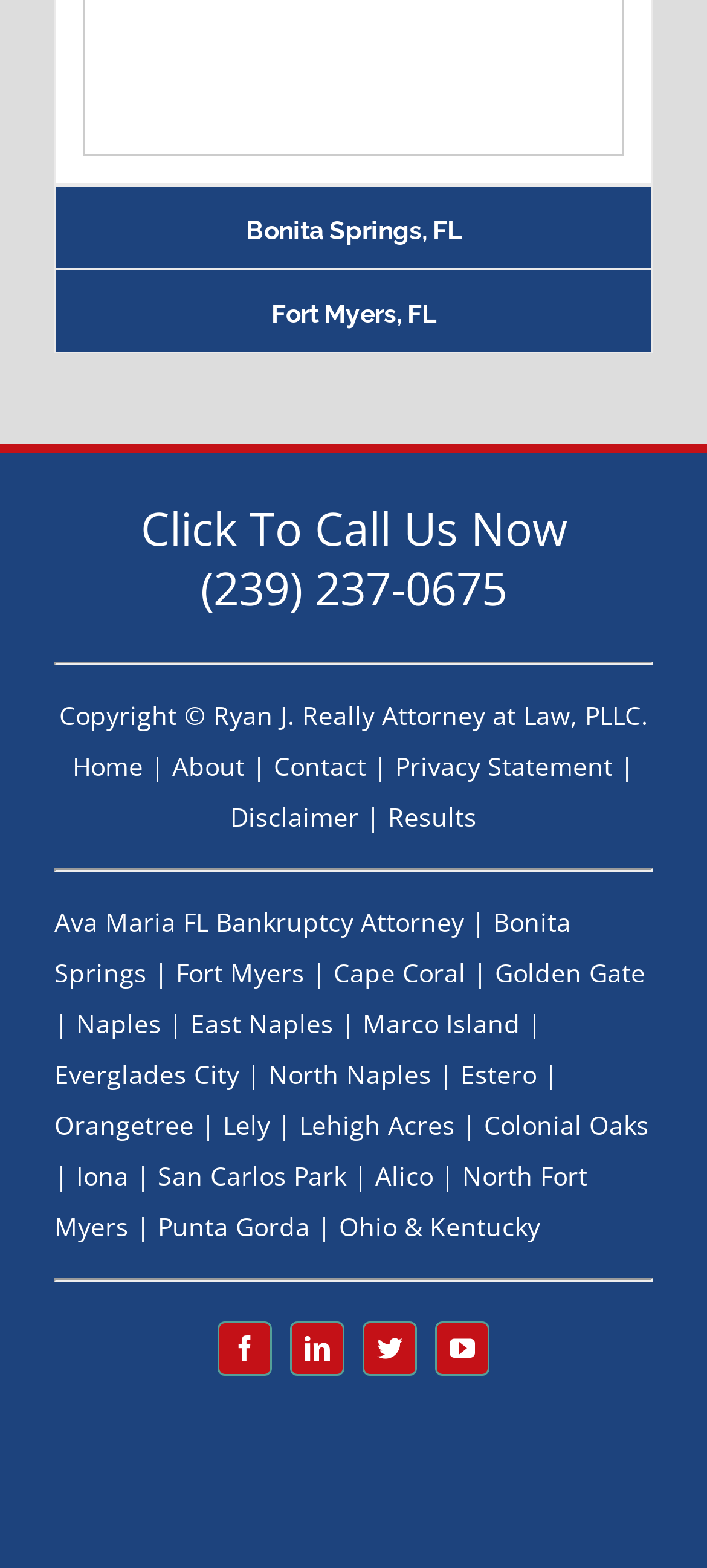Identify the bounding box coordinates of the region that needs to be clicked to carry out this instruction: "Click to call the office". Provide these coordinates as four float numbers ranging from 0 to 1, i.e., [left, top, right, bottom].

[0.199, 0.317, 0.801, 0.394]